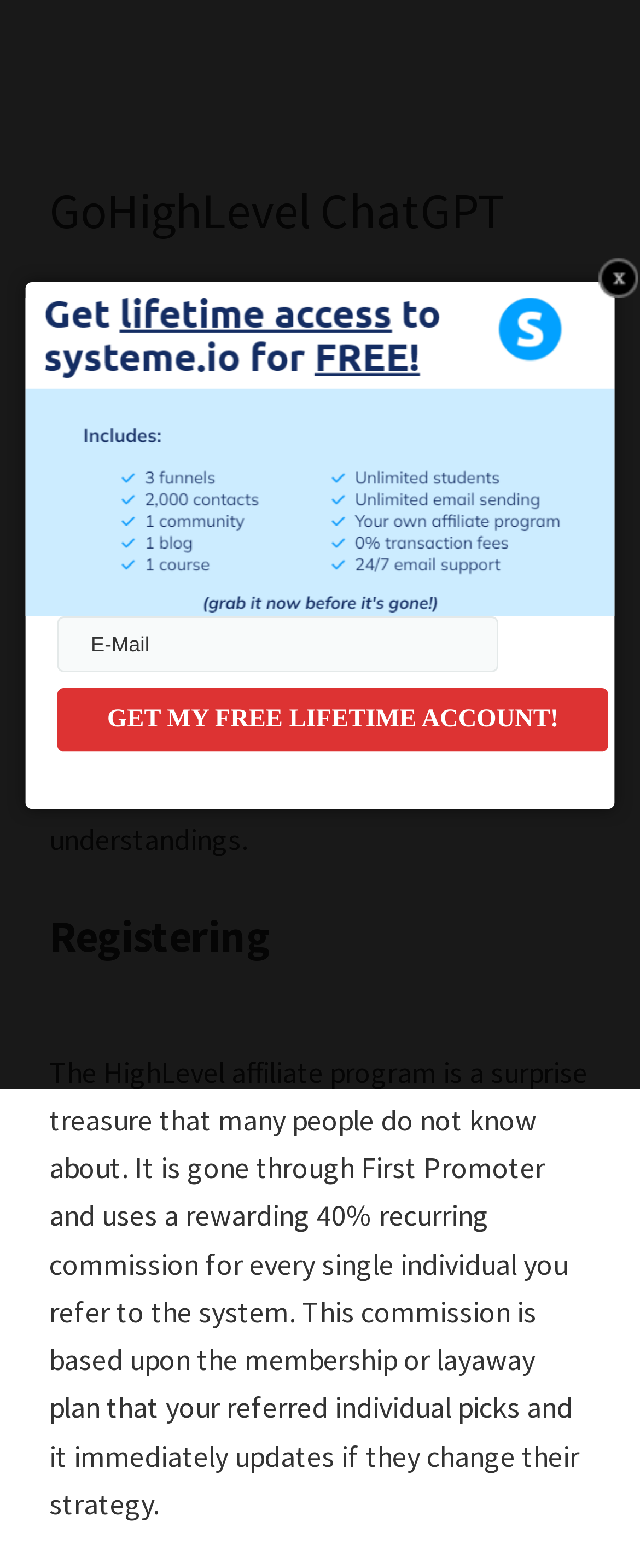Reply to the question with a single word or phrase:
What is required to get a free lifetime account?

E-Mail